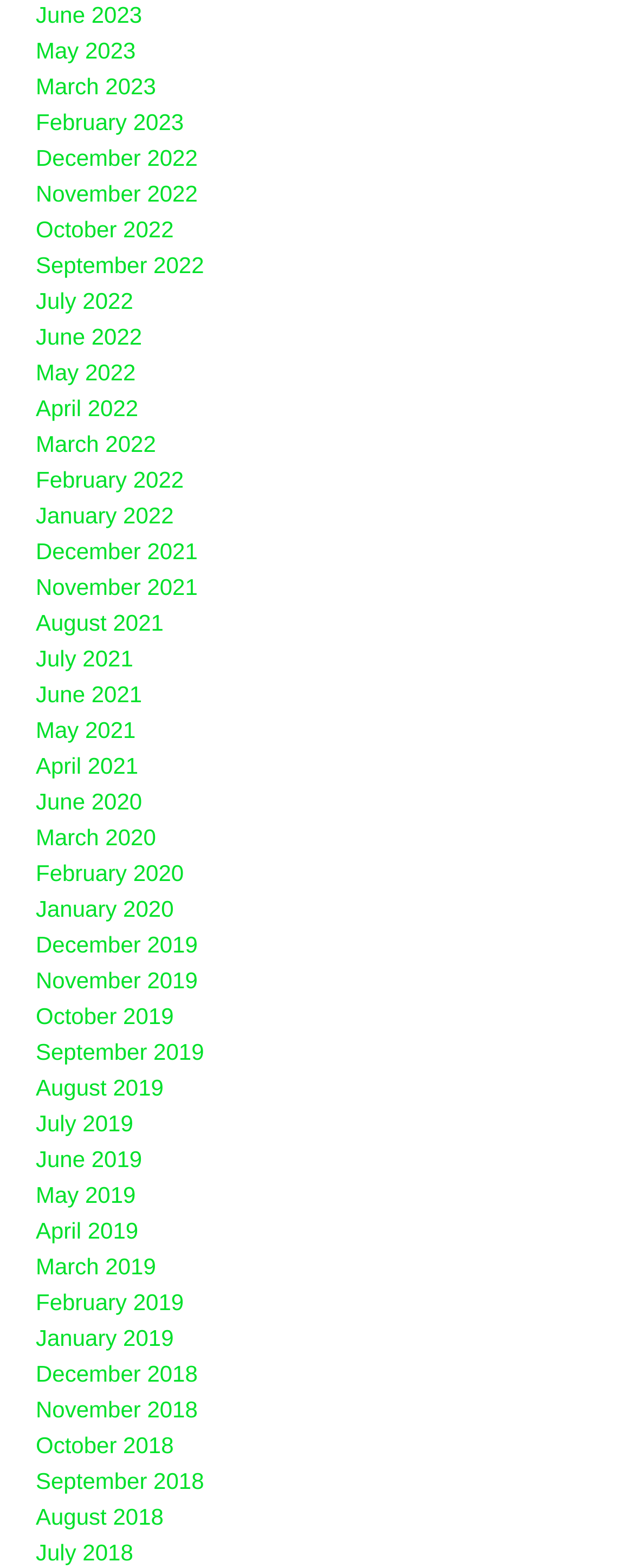Are there any links for the year 2017? Based on the screenshot, please respond with a single word or phrase.

No